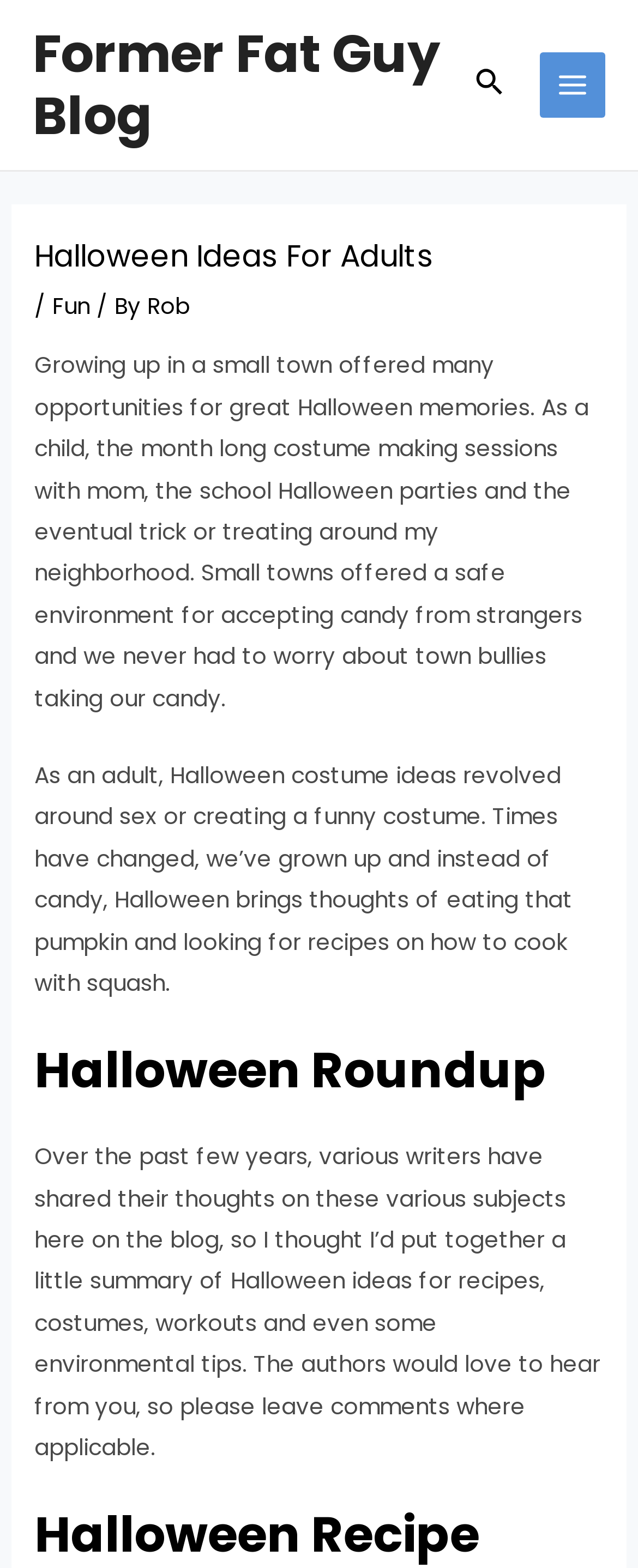Describe all significant elements and features of the webpage.

The webpage is about Halloween ideas for adults, featuring a collection of articles published over the years. At the top left, there is a link to "Former Fat Guy Blog" with a relatively small font size. Next to it, on the top right, there is a search icon link with a small image. 

Below the search icon, there is a "MAIN MENU" button that is not expanded. To the right of the button, there is a small image. 

The main content of the webpage is divided into sections. The first section has a heading "Halloween Ideas For Adults" followed by a subheading "Fun / By Rob". Below this, there is a paragraph of text describing the author's childhood Halloween memories. 

The next section has a paragraph of text discussing how Halloween costume ideas have changed over time, and how the holiday is now associated with cooking with pumpkin and squash. 

Further down, there is a heading "Halloween Roundup" followed by a paragraph of text introducing a collection of articles on Halloween-related topics, including recipes, costumes, workouts, and environmental tips. The author invites readers to leave comments on the articles.